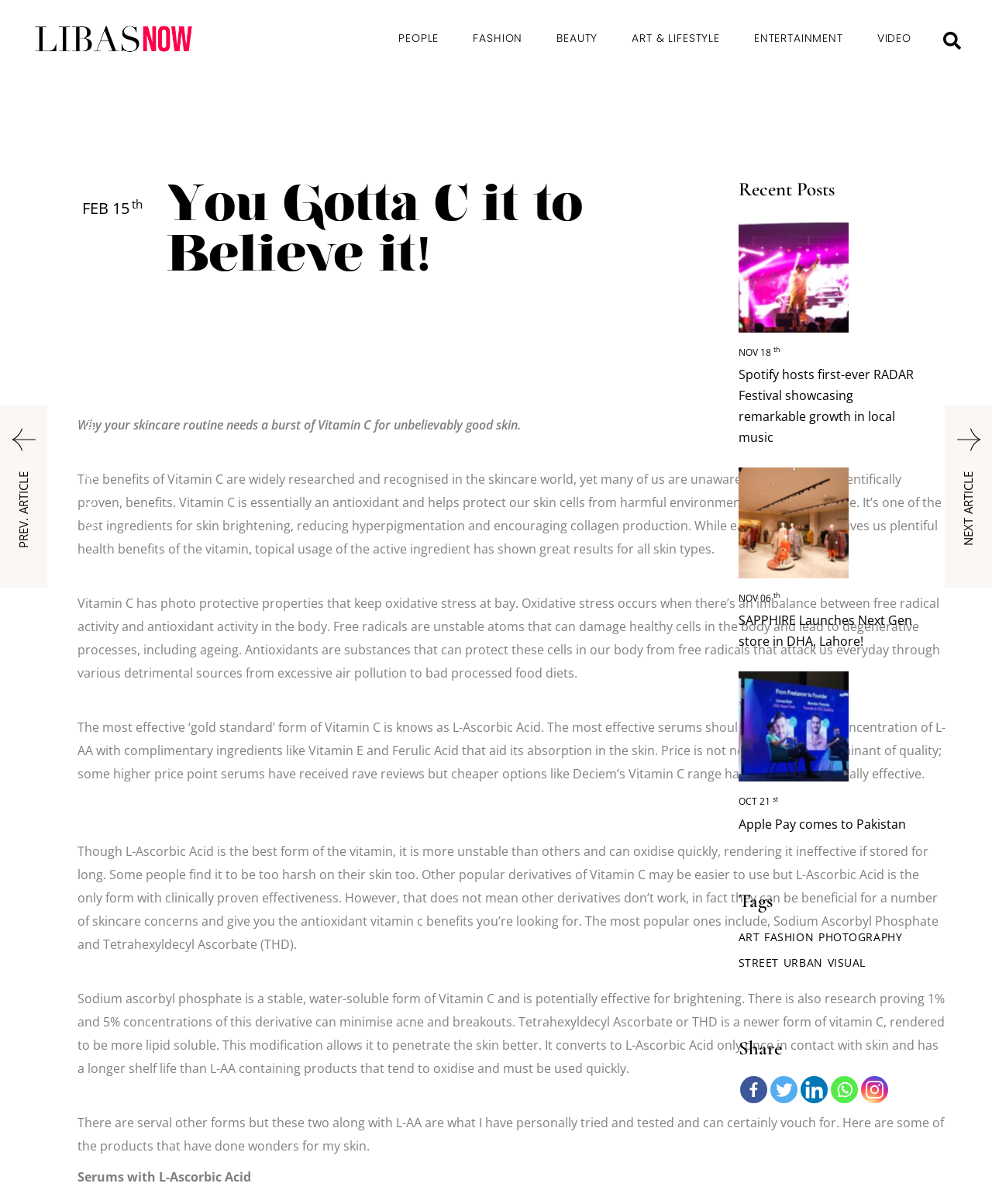Please identify the bounding box coordinates of the area that needs to be clicked to fulfill the following instruction: "Read the article about Vitamin C."

[0.078, 0.346, 0.525, 0.36]